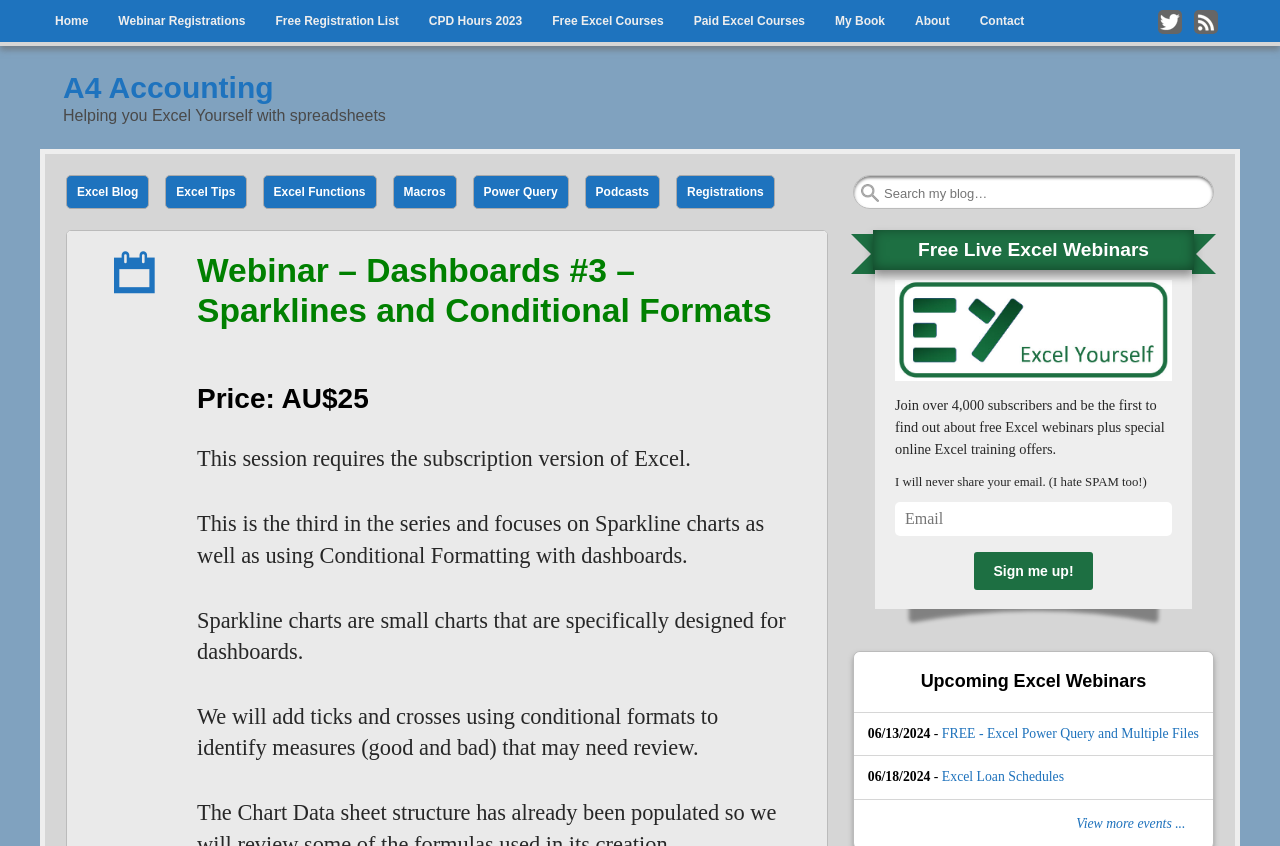Detail the features and information presented on the webpage.

This webpage is about A4 Accounting, a website focused on Excel training and resources. At the top, there is a menu with links to various sections, including Home, Webinar Registrations, Free Registration List, CPD Hours 2023, Free Excel Courses, Paid Excel Courses, My Book, About, and Contact. 

Below the menu, there is a heading "A4 Accounting" followed by a tagline "Helping you Excel Yourself with spreadsheets". On the right side, there is a search bar with a placeholder text "Search". 

The main content of the page is divided into several sections. The first section is about a webinar titled "Webinar – Dashboards #3 – Sparklines and Conditional Formats" with a price of AU$25. This section describes the webinar, which focuses on Sparkline charts and Conditional Formatting with dashboards. 

Below this section, there is a section titled "Free Live Excel Webinars" with a call-to-action to join over 4,000 subscribers and receive notifications about free Excel webinars and special online Excel training offers. This section includes a form to enter an email address and a button to sign up.

The next section is titled "Upcoming Excel Webinars" and lists two upcoming webinars with dates and descriptions. There is also a link to view more events at the bottom of this section.